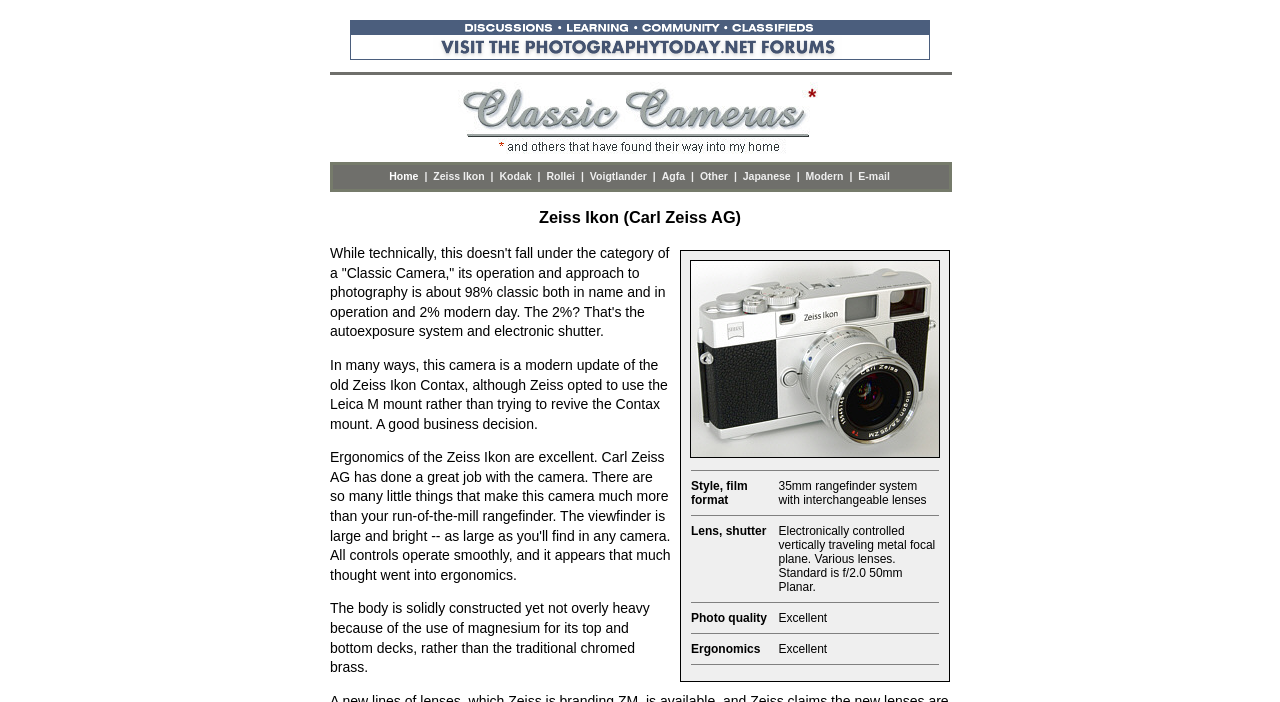Using the information in the image, give a comprehensive answer to the question: 
What is the brand of the camera?

The brand of the camera can be determined by looking at the heading 'Zeiss Ikon (Carl Zeiss AG)' which is located at the top of the webpage, indicating that the webpage is about a camera from Zeiss Ikon.